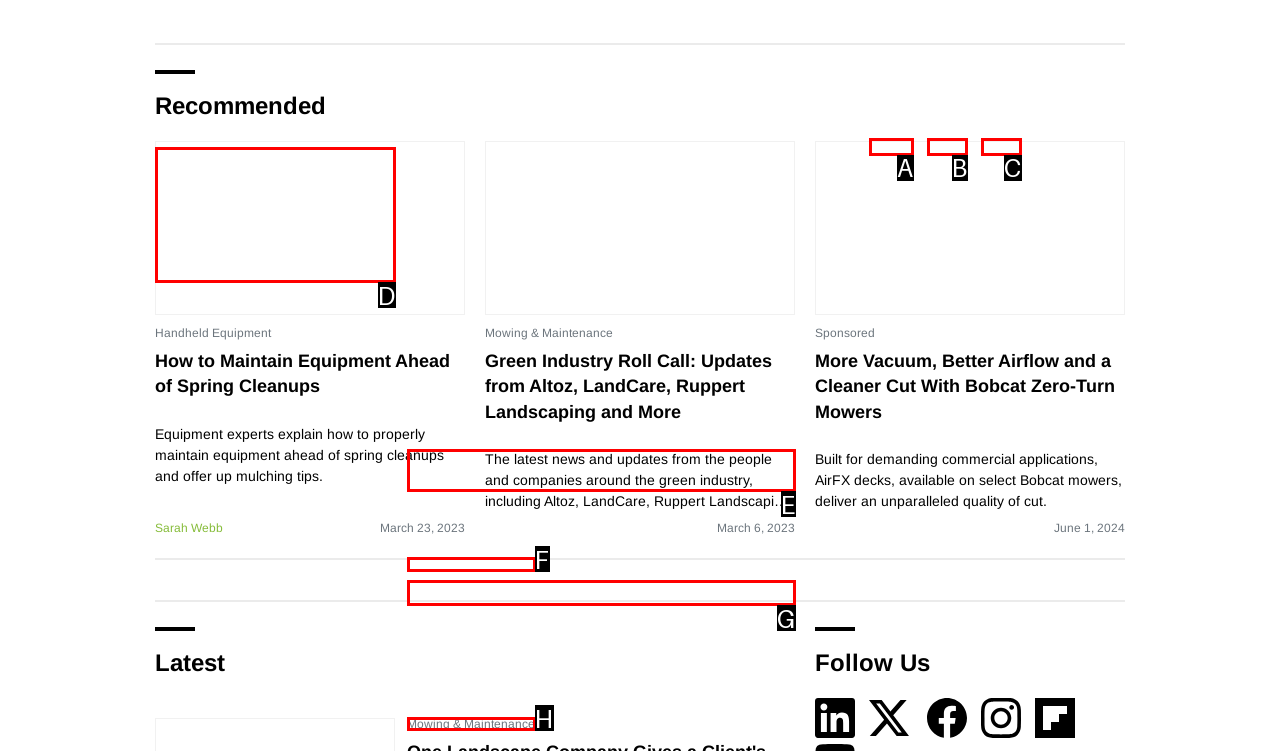Find the appropriate UI element to complete the task: Follow the Mowing & Maintenance category. Indicate your choice by providing the letter of the element.

H